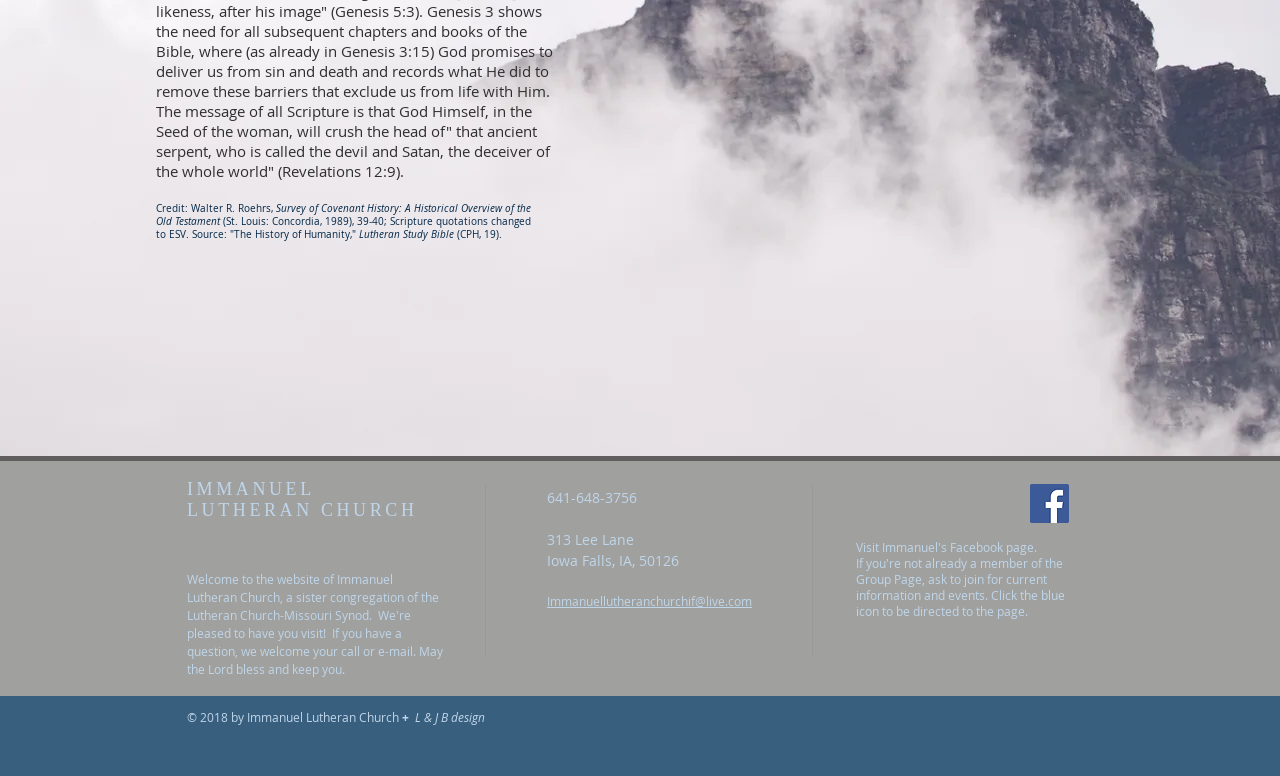Please find the bounding box coordinates in the format (top-left x, top-left y, bottom-right x, bottom-right y) for the given element description. Ensure the coordinates are floating point numbers between 0 and 1. Description: Immanuellutheranchurchif@live.com

[0.427, 0.764, 0.588, 0.785]